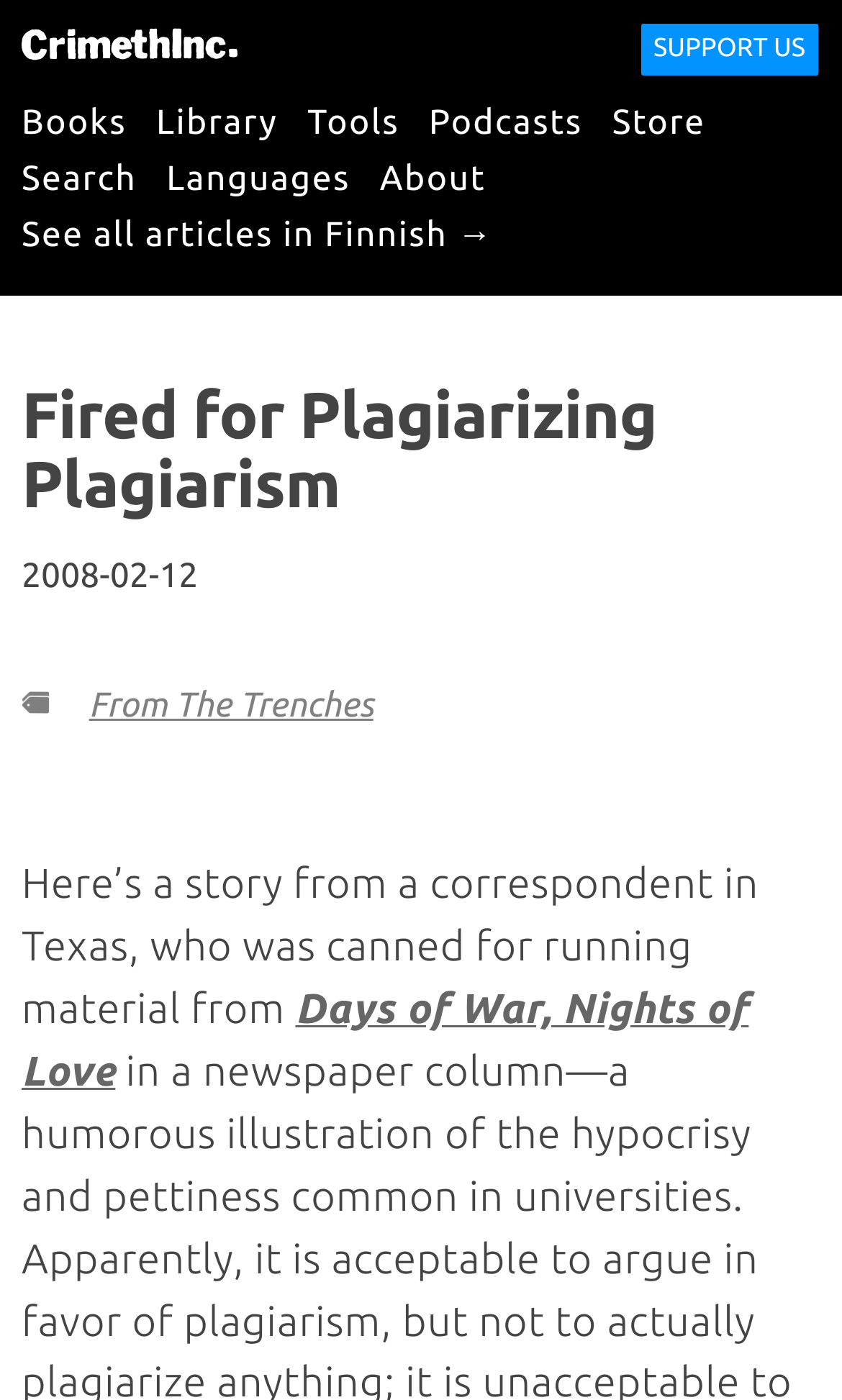Find the bounding box coordinates of the clickable region needed to perform the following instruction: "read Days of War, Nights of Love". The coordinates should be provided as four float numbers between 0 and 1, i.e., [left, top, right, bottom].

[0.026, 0.703, 0.889, 0.782]